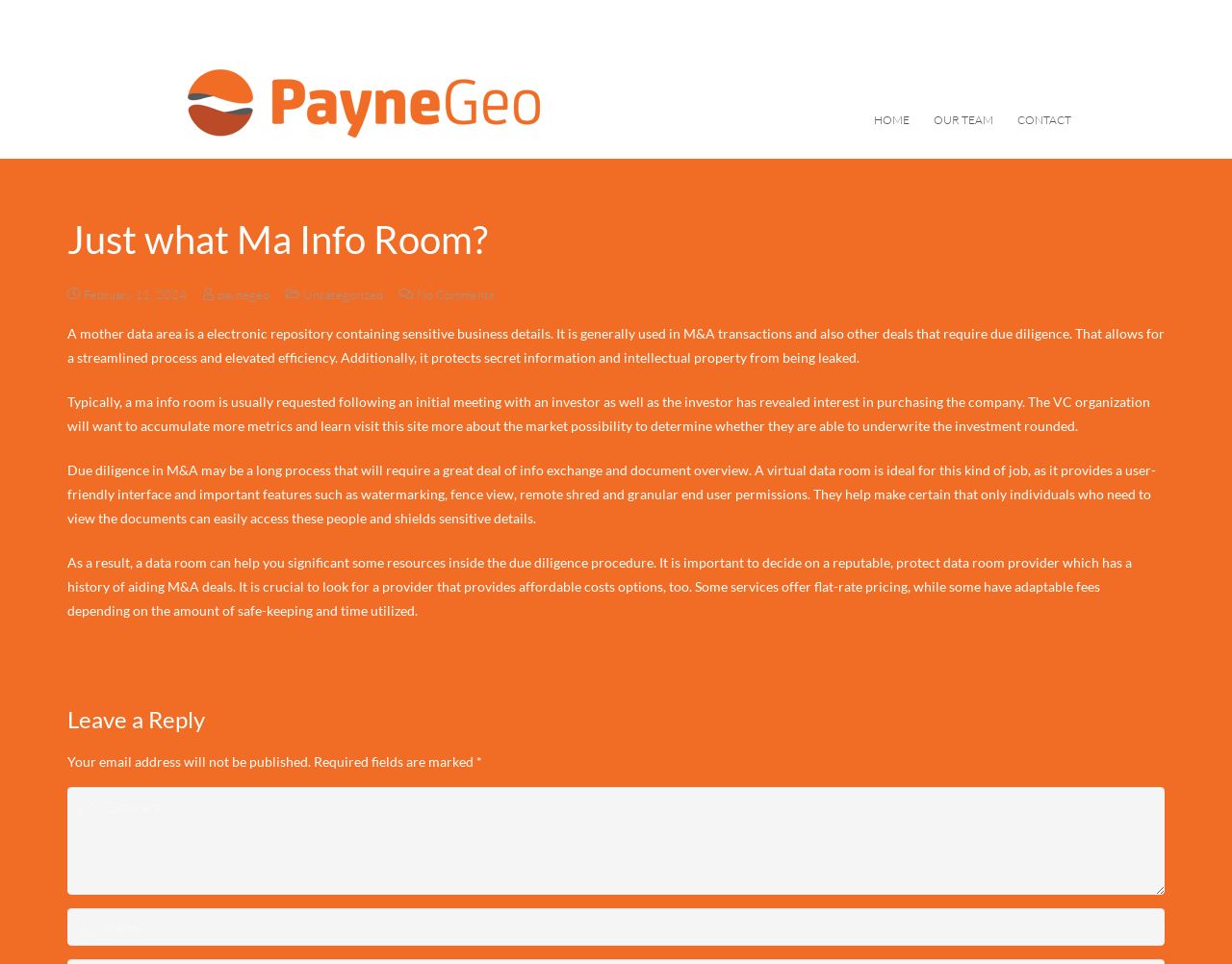What is a data room?
Look at the image and provide a short answer using one word or a phrase.

A virtual repository containing sensitive business details